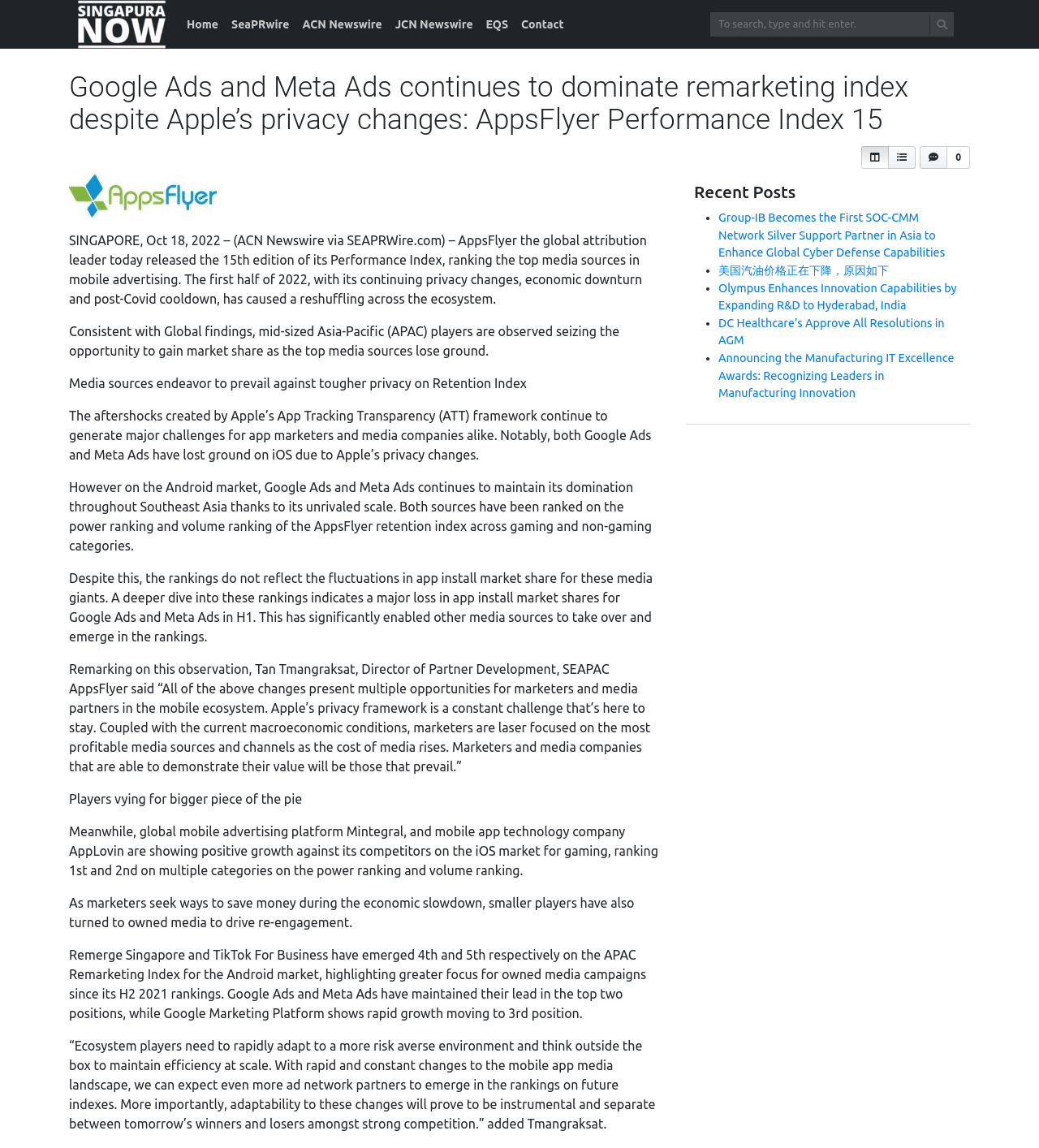Please identify the bounding box coordinates of the element on the webpage that should be clicked to follow this instruction: "Search for something". The bounding box coordinates should be given as four float numbers between 0 and 1, formatted as [left, top, right, bottom].

[0.684, 0.011, 0.918, 0.032]